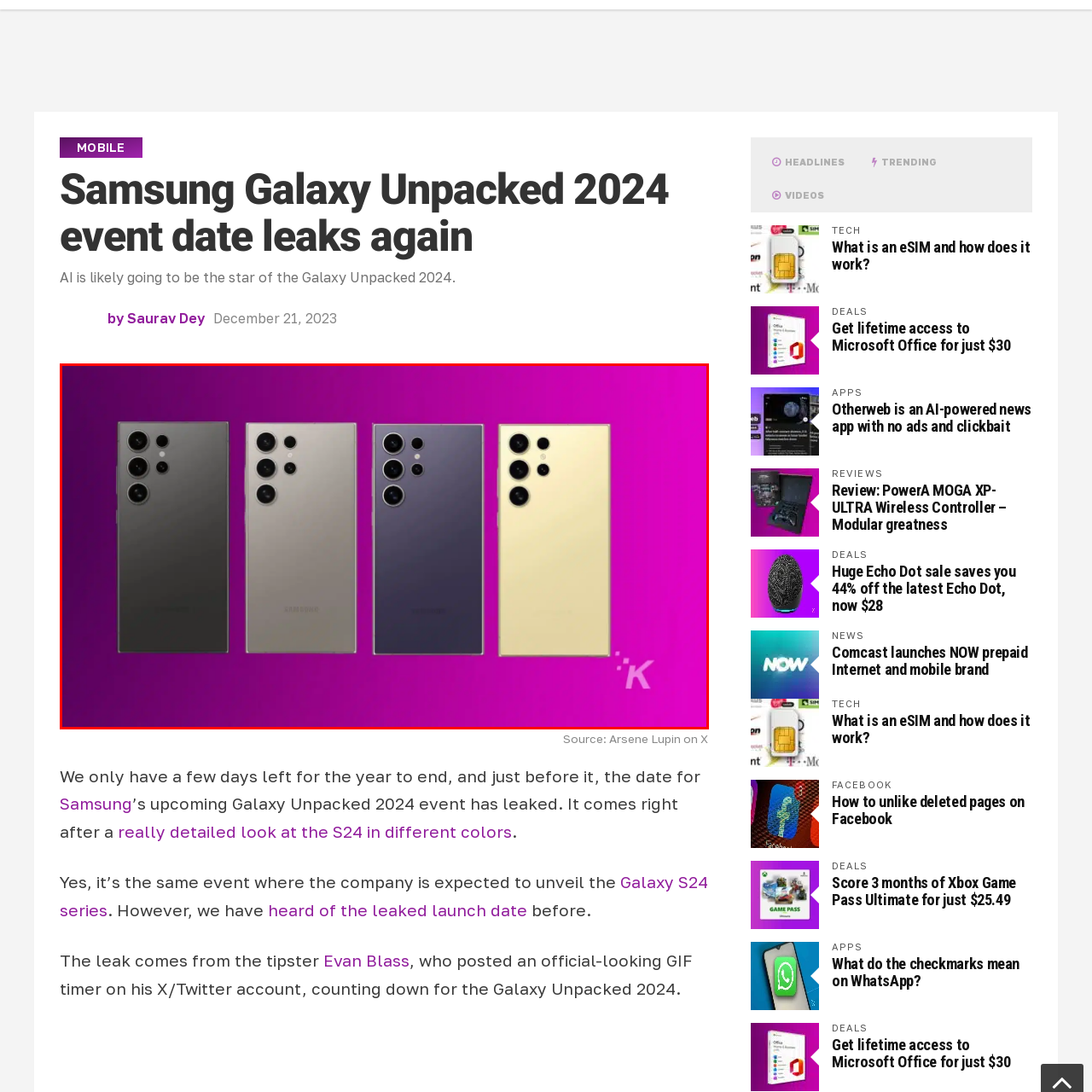View the part of the image marked by the red boundary and provide a one-word or short phrase answer to this question: 
How many camera lenses are visible on each phone?

multiple